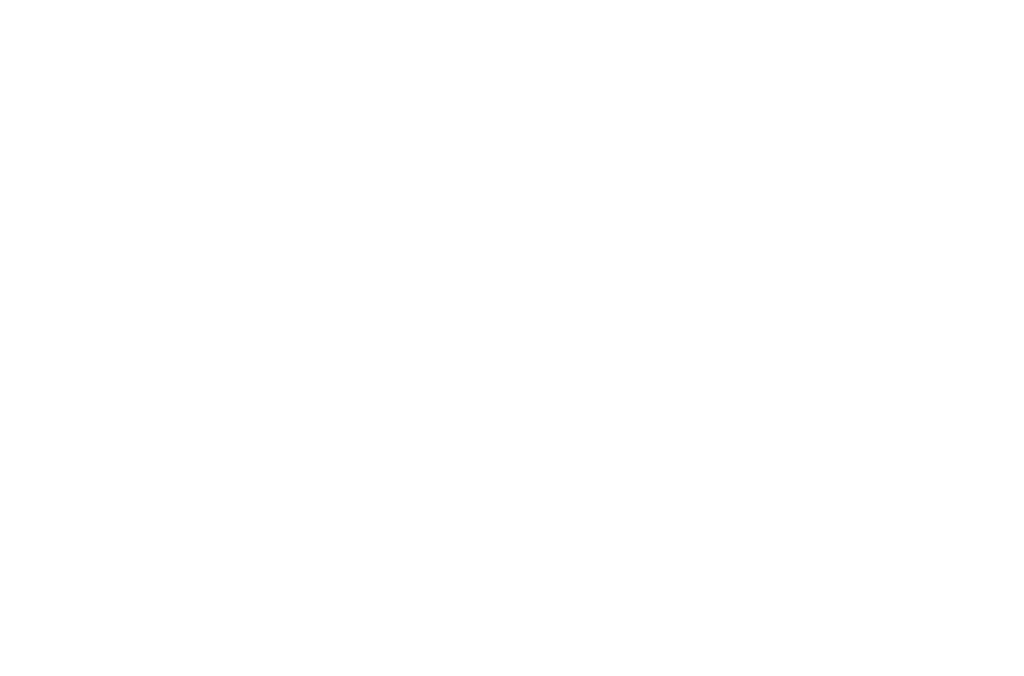Please provide a one-word or short phrase answer to the question:
What is the purpose of the visual element?

To enhance understanding